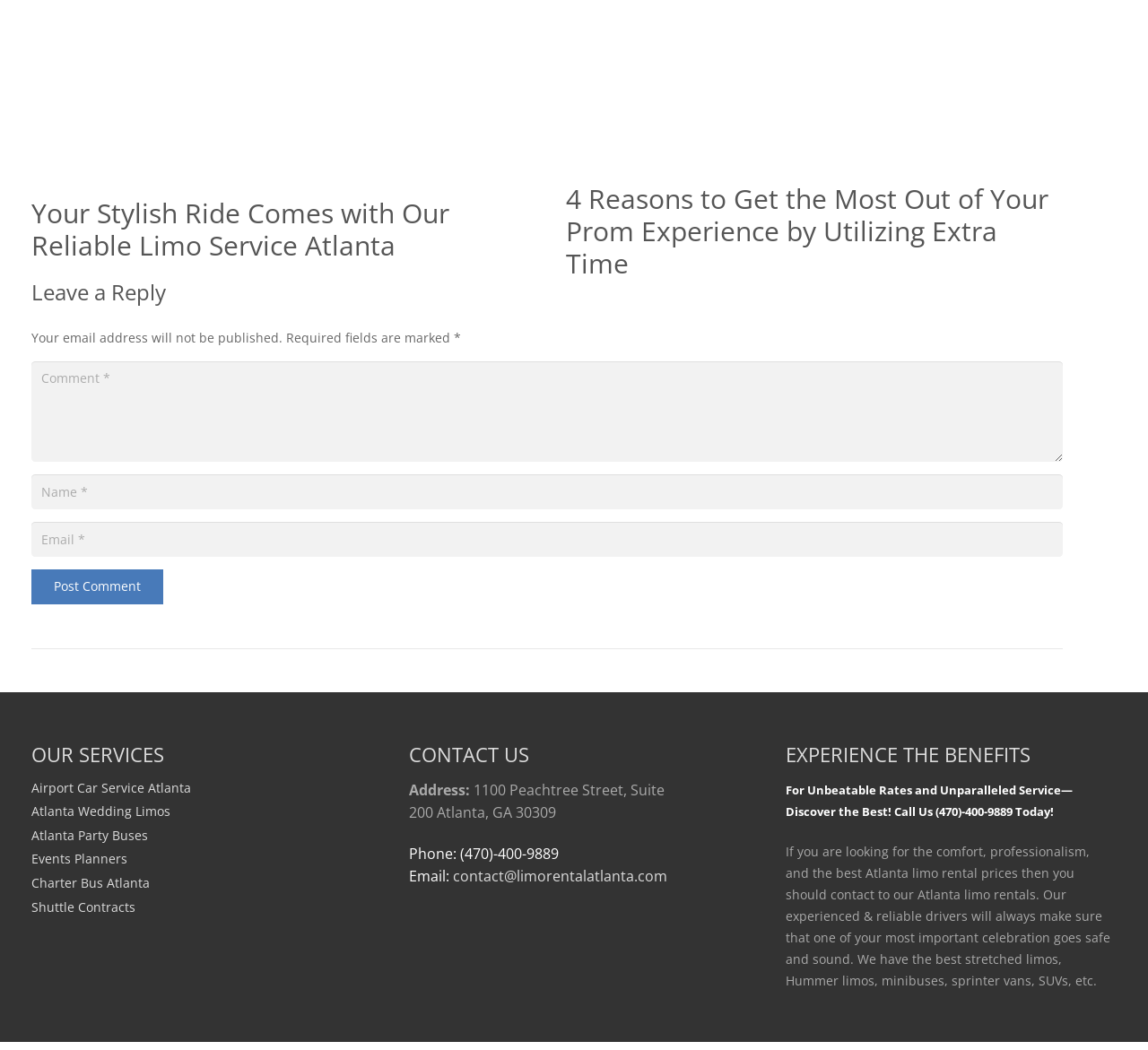Indicate the bounding box coordinates of the element that needs to be clicked to satisfy the following instruction: "Click the 'Airport Car Service Atlanta' link". The coordinates should be four float numbers between 0 and 1, i.e., [left, top, right, bottom].

[0.027, 0.742, 0.166, 0.758]